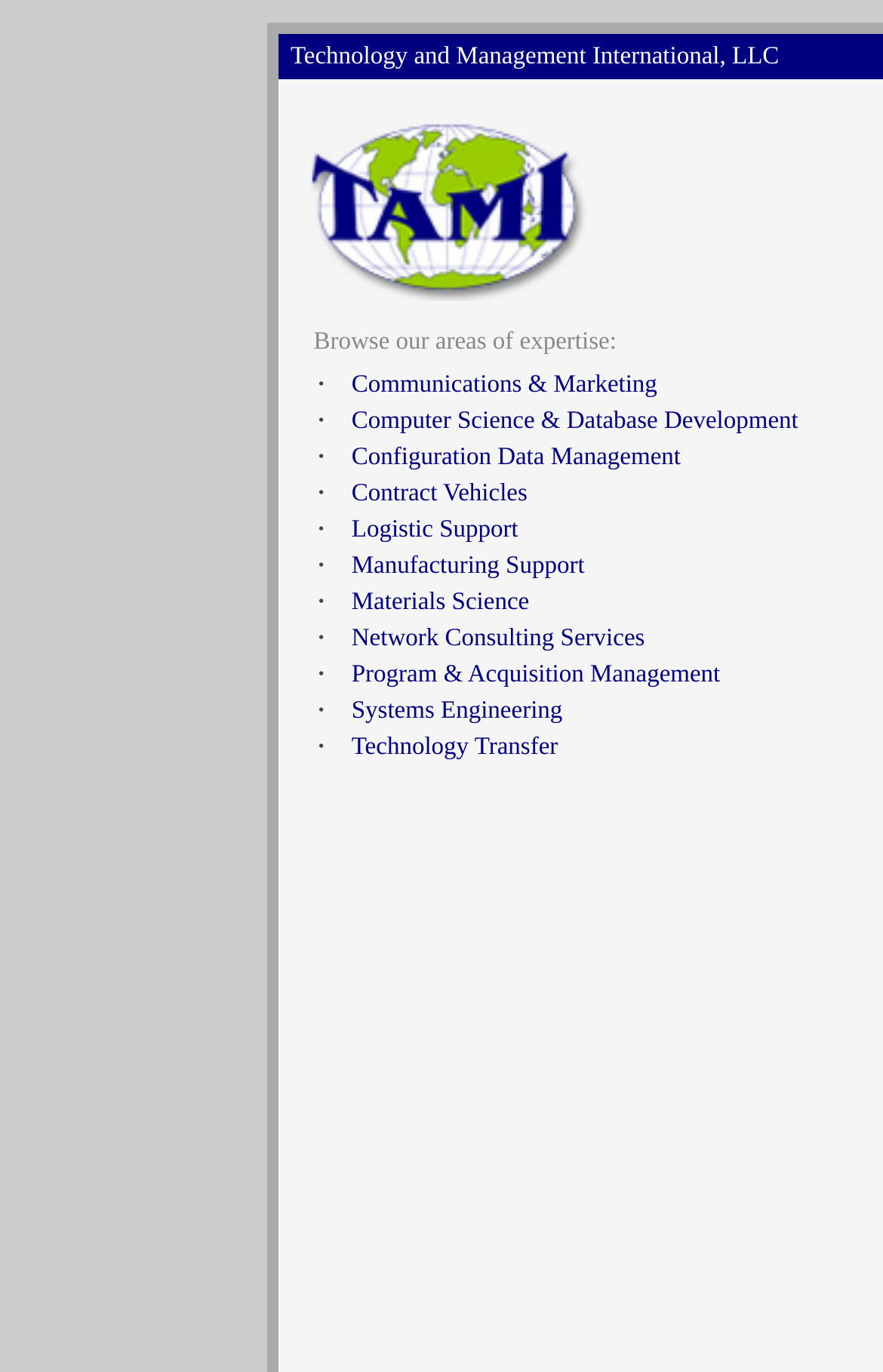Can you find the bounding box coordinates of the area I should click to execute the following instruction: "Browse the company's areas of expertise"?

[0.341, 0.219, 0.982, 0.267]